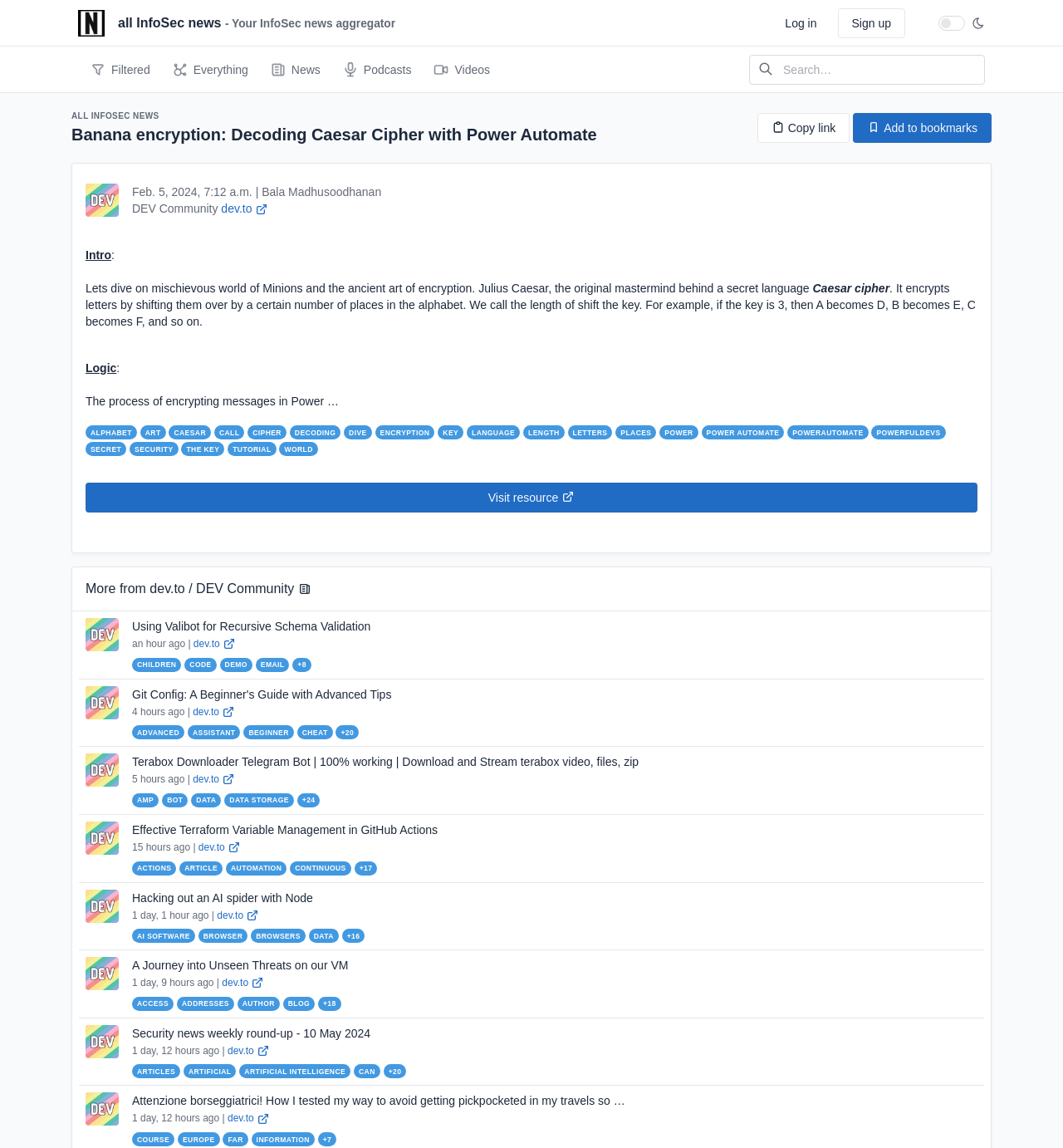What is the author of the article?
Please provide a single word or phrase in response based on the screenshot.

Bala Madhusoodhanan